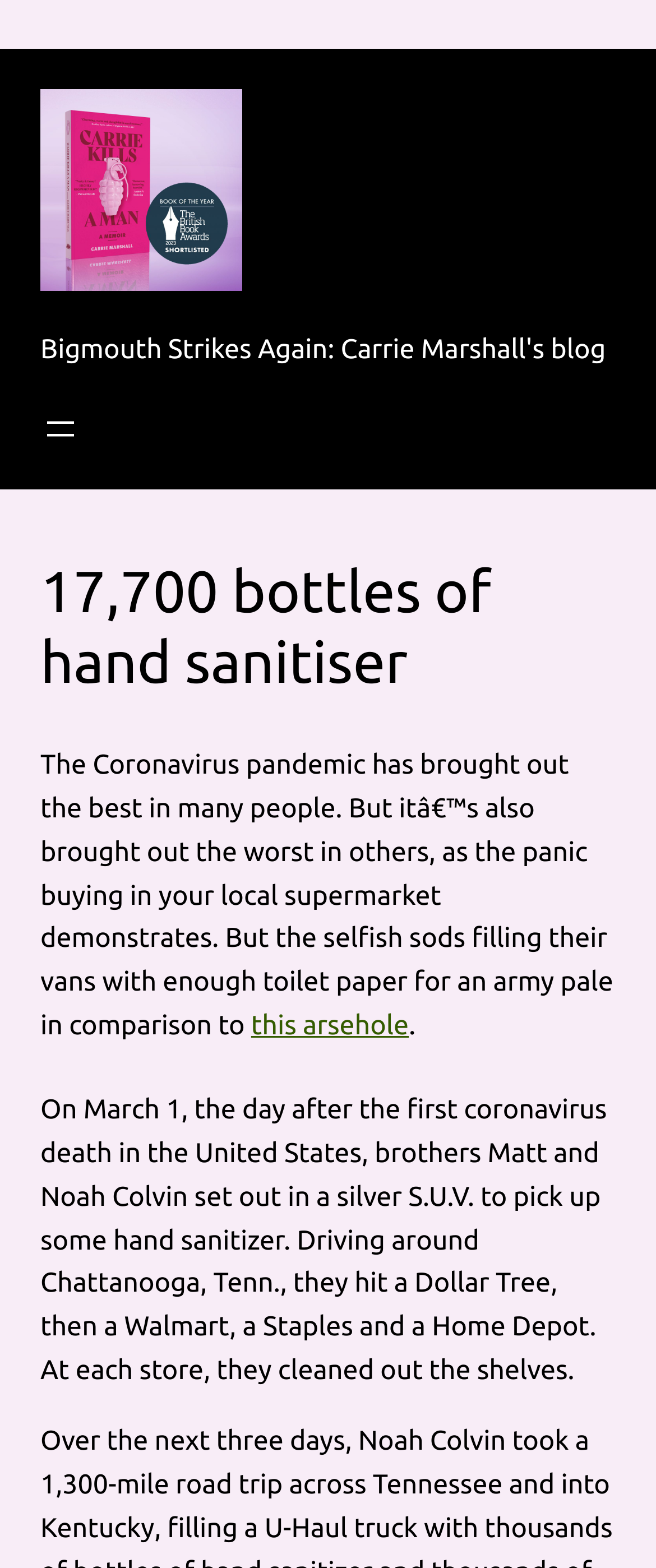Using the description "aria-label="Open menu"", locate and provide the bounding box of the UI element.

[0.062, 0.261, 0.123, 0.287]